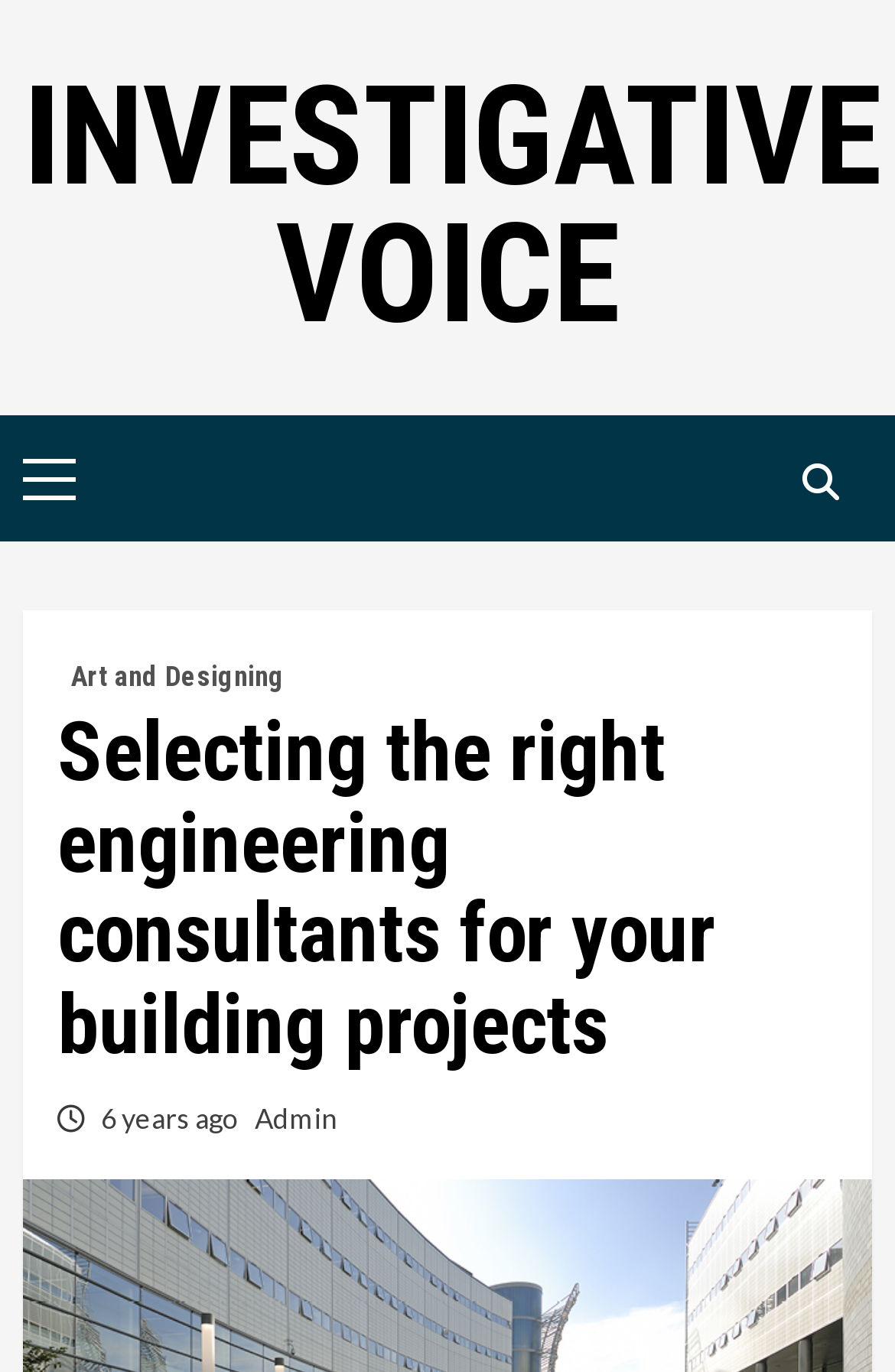What is the category of the article?
Ensure your answer is thorough and detailed.

I determined the category of the article by looking at the link element with the text 'Art and Designing' which suggests that the article belongs to the category of Art and Designing.